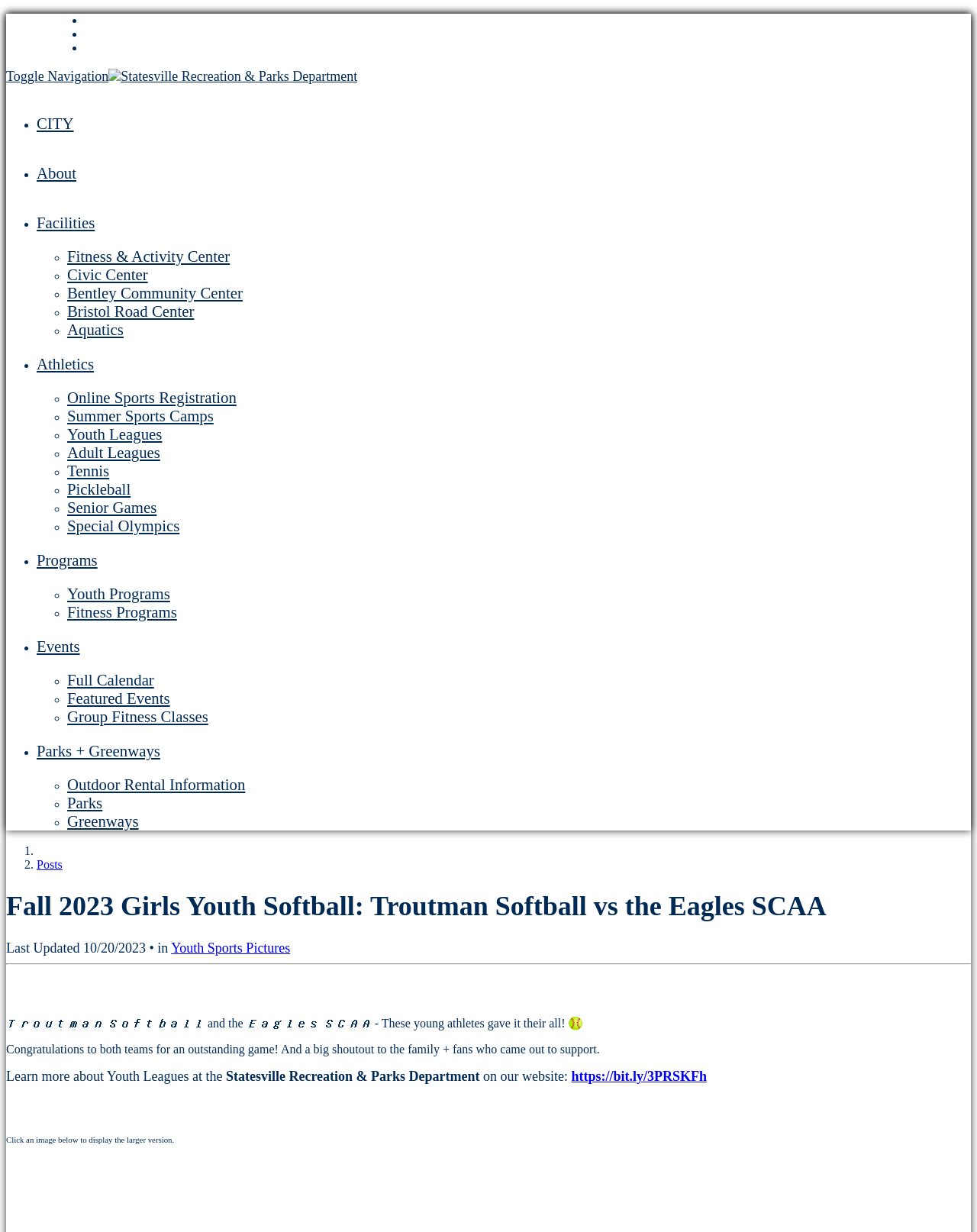Analyze the image and provide a detailed answer to the question: How many images are there on the webpage?

I found two links with empty text content, which are likely to be images. They are located at the bottom of the page.